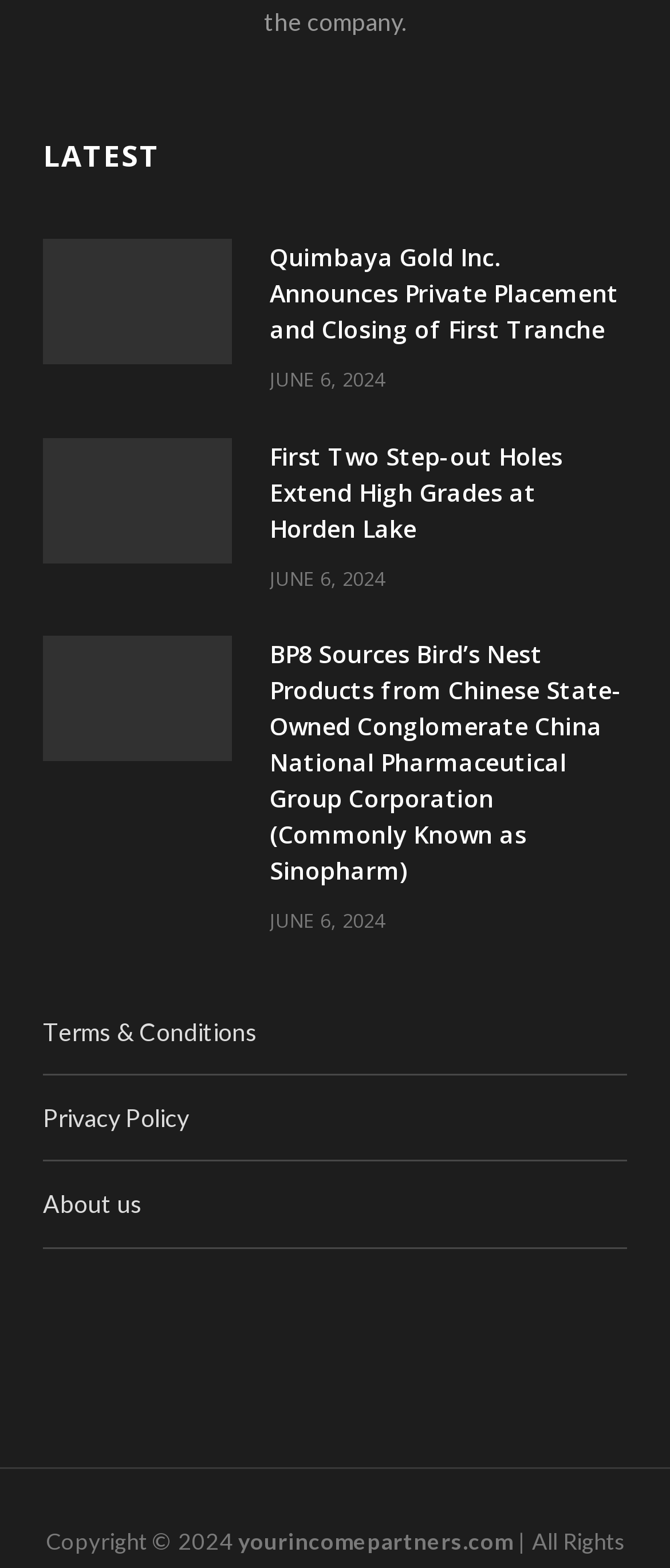Given the webpage screenshot and the description, determine the bounding box coordinates (top-left x, top-left y, bottom-right x, bottom-right y) that define the location of the UI element matching this description: June 6, 2024

[0.403, 0.36, 0.575, 0.377]